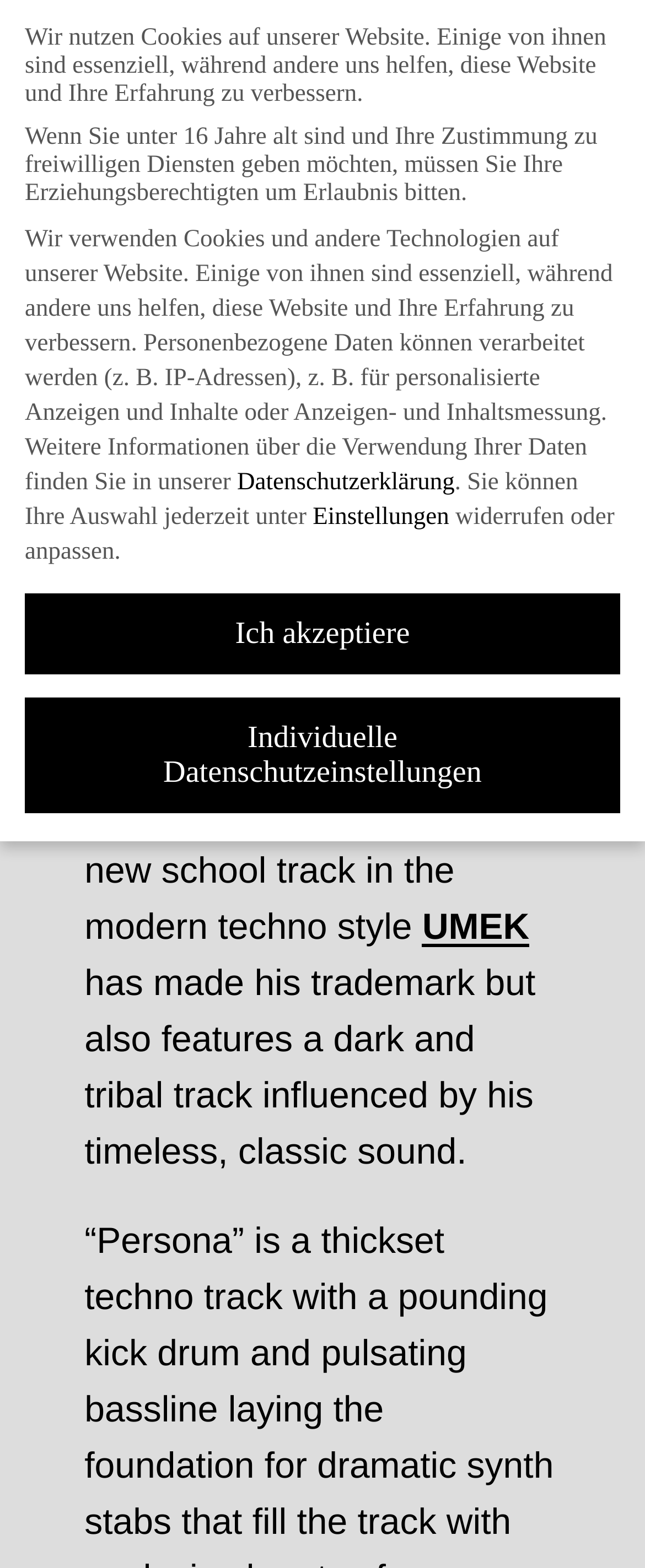Please look at the image and answer the question with a detailed explanation: Who influenced the dark and tribal track in the EP?

The static text element states 'has made his trademark but also features a dark and tribal track influenced by his timeless, classic sound'. This indicates that the dark and tribal track in the EP was influenced by UMEK himself.